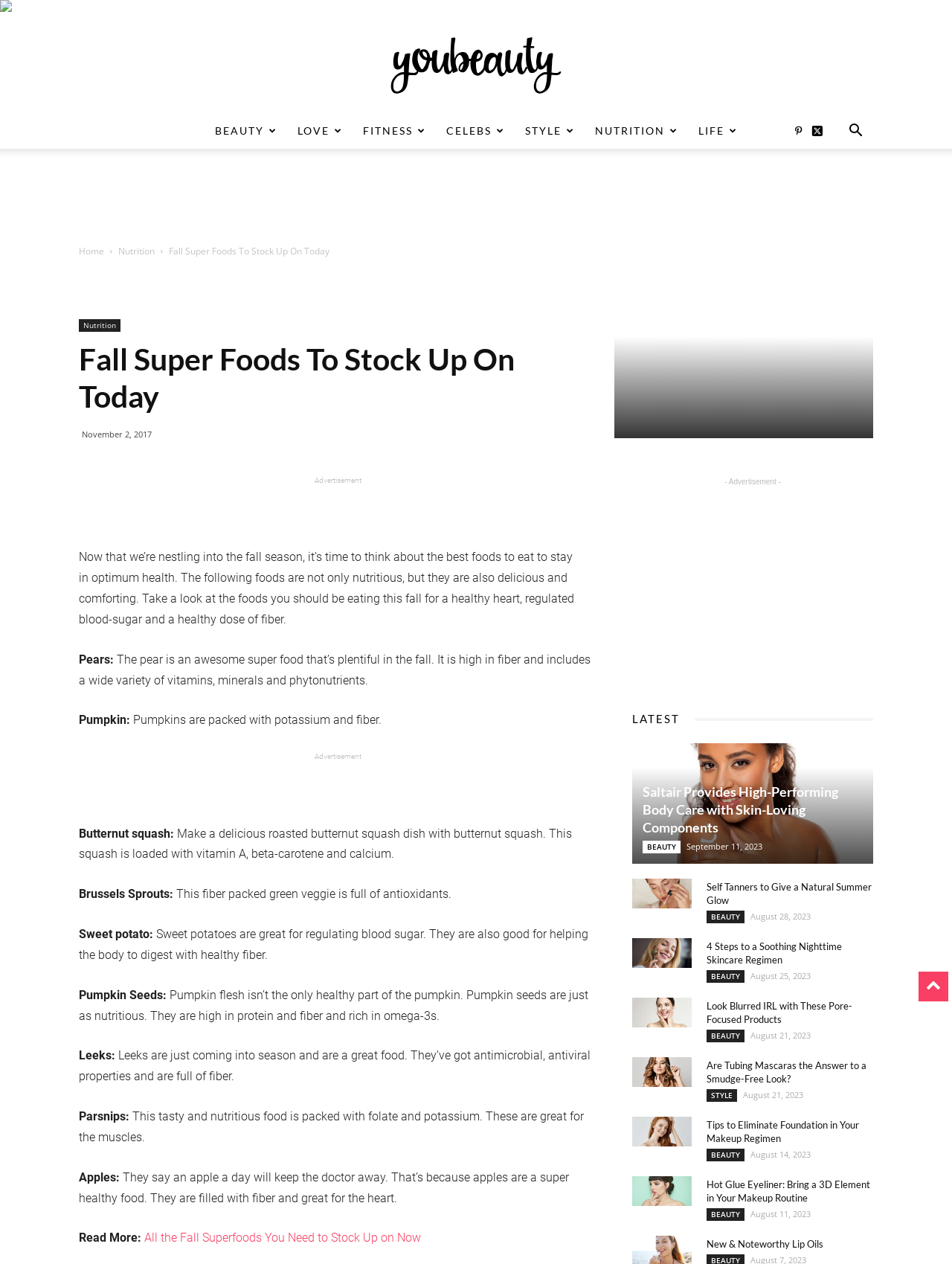Convey a detailed summary of the webpage, mentioning all key elements.

This webpage is about fall superfoods to stock up on today, as indicated by the title "Fall Super Foods To Stock Up On Today | YouBeauty". At the top of the page, there is a logo of YouBeauty, accompanied by a small image. Below the logo, there are several links to different categories, including BEAUTY, LOVE, FITNESS, CELEBS, STYLE, NUTRITION, and LIFE.

On the left side of the page, there is a section with a heading "Fall Super Foods To Stock Up On Today" and a subheading "Now that we’re nestling into the fall season, it’s time to think about the best foods to eat to stay in optimum health." This section lists several fall superfoods, including pears, pumpkin, butternut squash, Brussels sprouts, sweet potato, pumpkin seeds, leeks, parsnips, and apples, along with their health benefits.

On the right side of the page, there are several advertisements and links to other articles, including "Saltair Provides High-Performing Body Care with Skin-Loving Components", "Self Tanners to Give a Natural Summer Glow", "4 Steps to a Soothing Nighttime Skincare Regimen", and "Look Blurred IRL with These Pore-Focused Products". Each of these links has a corresponding image and a timestamp indicating when the article was published.

At the bottom of the page, there is a section with a heading "LATEST" that lists several recent articles, including the ones mentioned above.